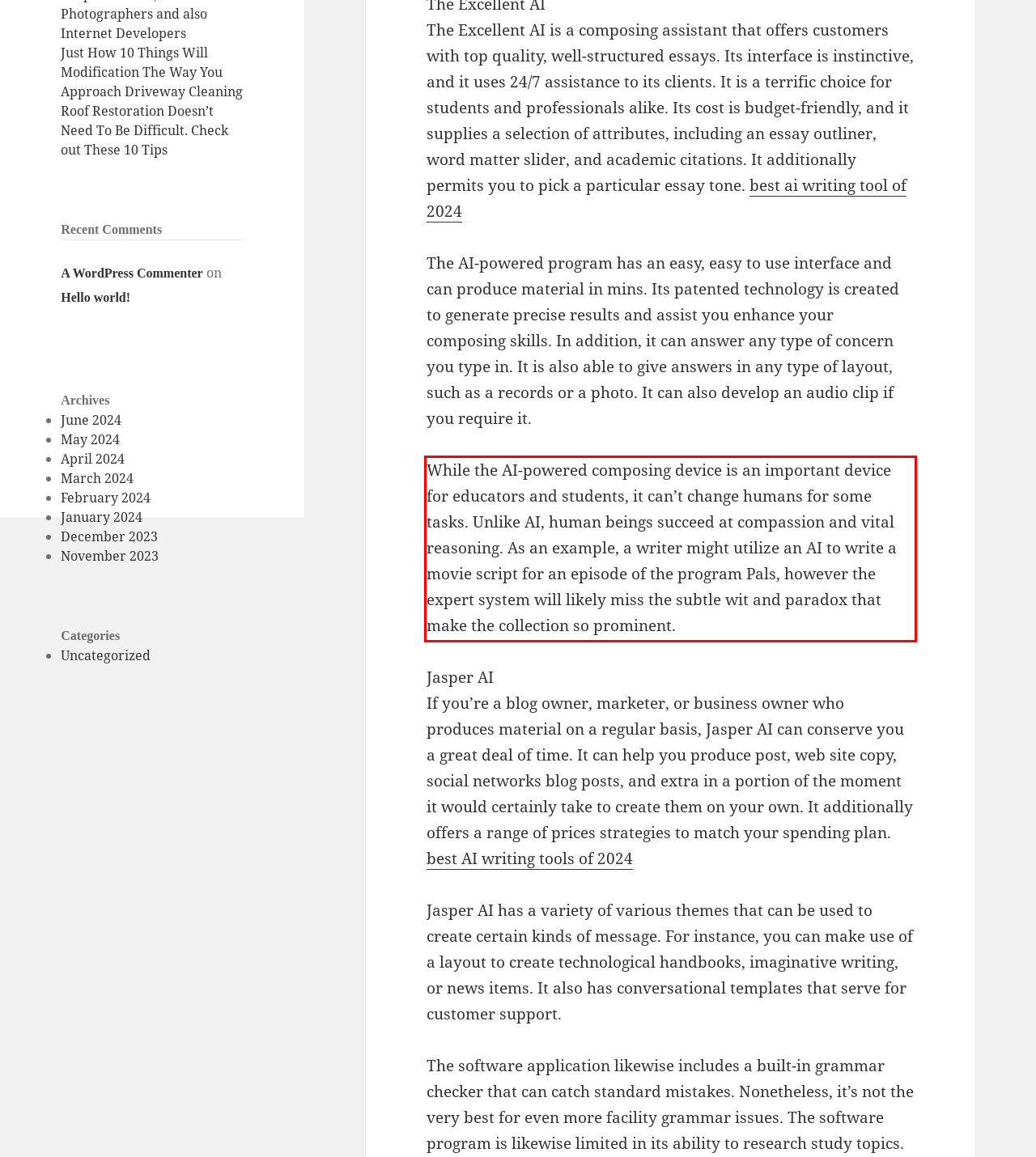Identify the text inside the red bounding box in the provided webpage screenshot and transcribe it.

While the AI-powered composing device is an important device for educators and students, it can’t change humans for some tasks. Unlike AI, human beings succeed at compassion and vital reasoning. As an example, a writer might utilize an AI to write a movie script for an episode of the program Pals, however the expert system will likely miss the subtle wit and paradox that make the collection so prominent.